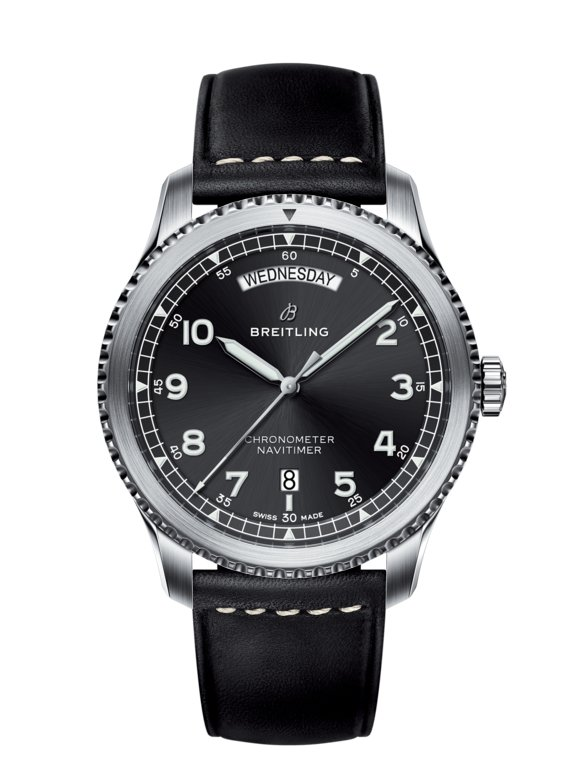Elaborate on all the elements present in the image.

The image features a striking Breitling Navitimer Chronometer watch, characterized by its sleek black dial and stainless steel case. The timepiece showcases a sophisticated design with luminous hands and hour markers, ensuring readability in various lighting conditions. Prominently displayed at the top is the day of the week, "WEDNESDAY," adding a practical touch to its elegant aesthetics. The watch is equipped with a luxurious black leather strap featuring contrasting stitching, enhancing its stylish appeal. This model epitomizes precision and craftsmanship, making it an excellent choice for both aviation enthusiasts and luxury watch collectors alike.